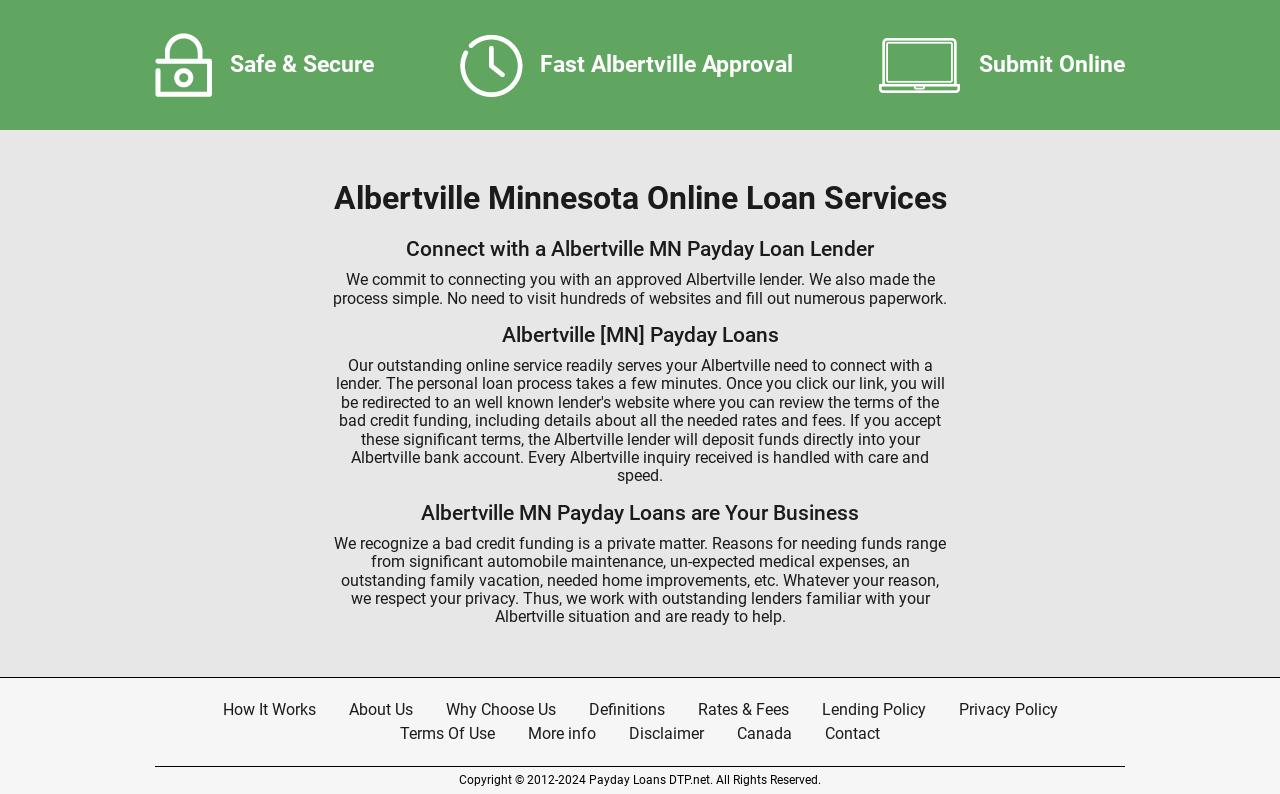From the screenshot, find the bounding box of the UI element matching this description: "How It Works". Supply the bounding box coordinates in the form [left, top, right, bottom], each a float between 0 and 1.

[0.162, 0.879, 0.258, 0.909]